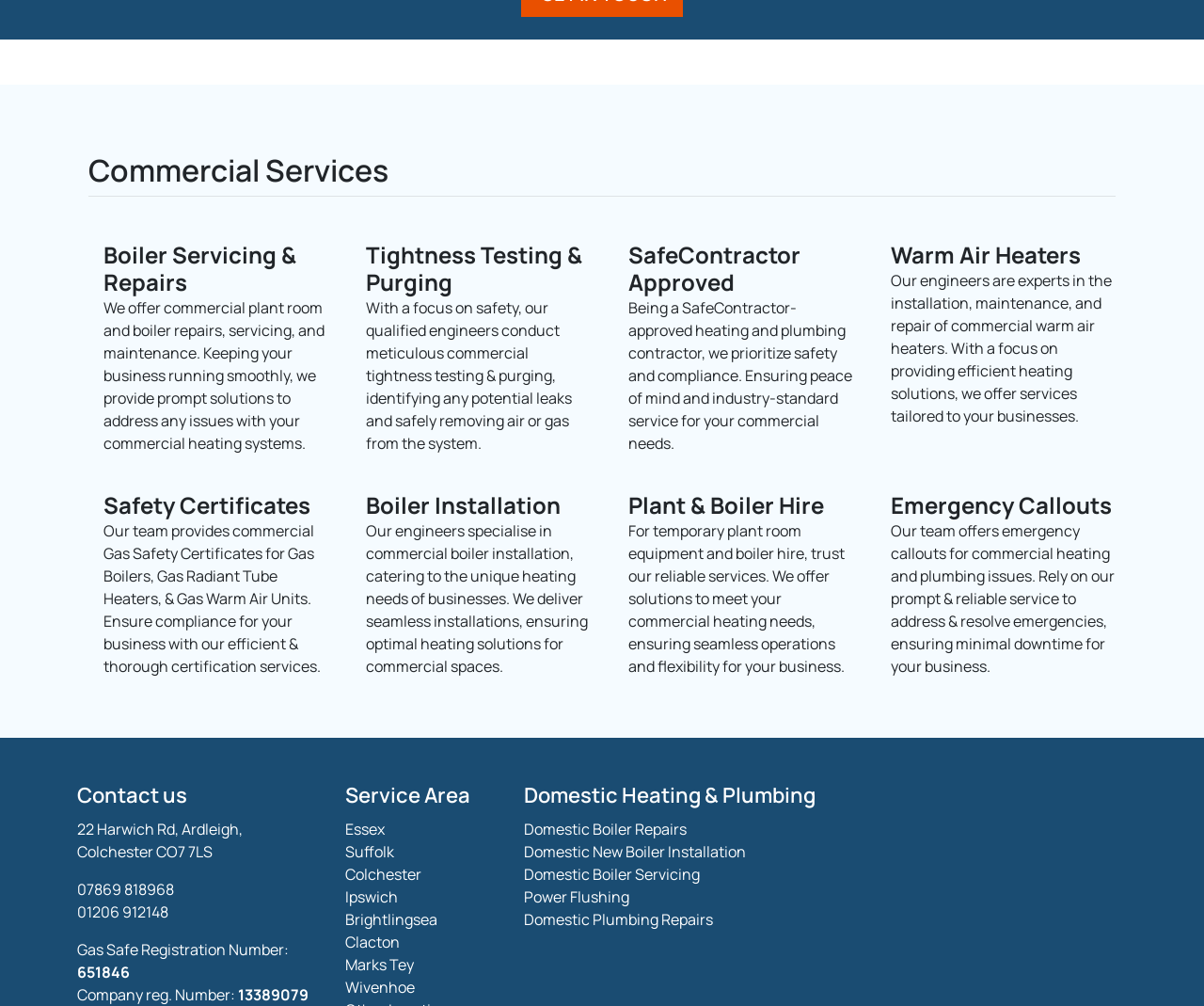Pinpoint the bounding box coordinates of the area that should be clicked to complete the following instruction: "Learn about Safety Certificates". The coordinates must be given as four float numbers between 0 and 1, i.e., [left, top, right, bottom].

[0.105, 0.509, 0.213, 0.567]